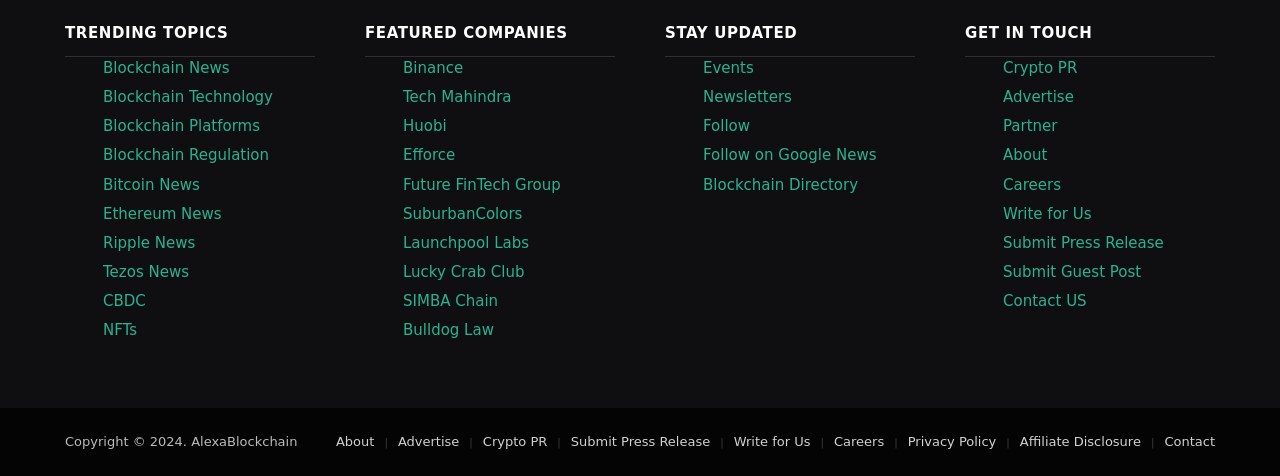What is the copyright information on this webpage?
Please respond to the question with as much detail as possible.

At the bottom of the webpage, I can see a static text element that reads 'Copyright 2024 AlexaBlockchain'. This indicates that the webpage is copyrighted by AlexaBlockchain and is protected by copyright law.